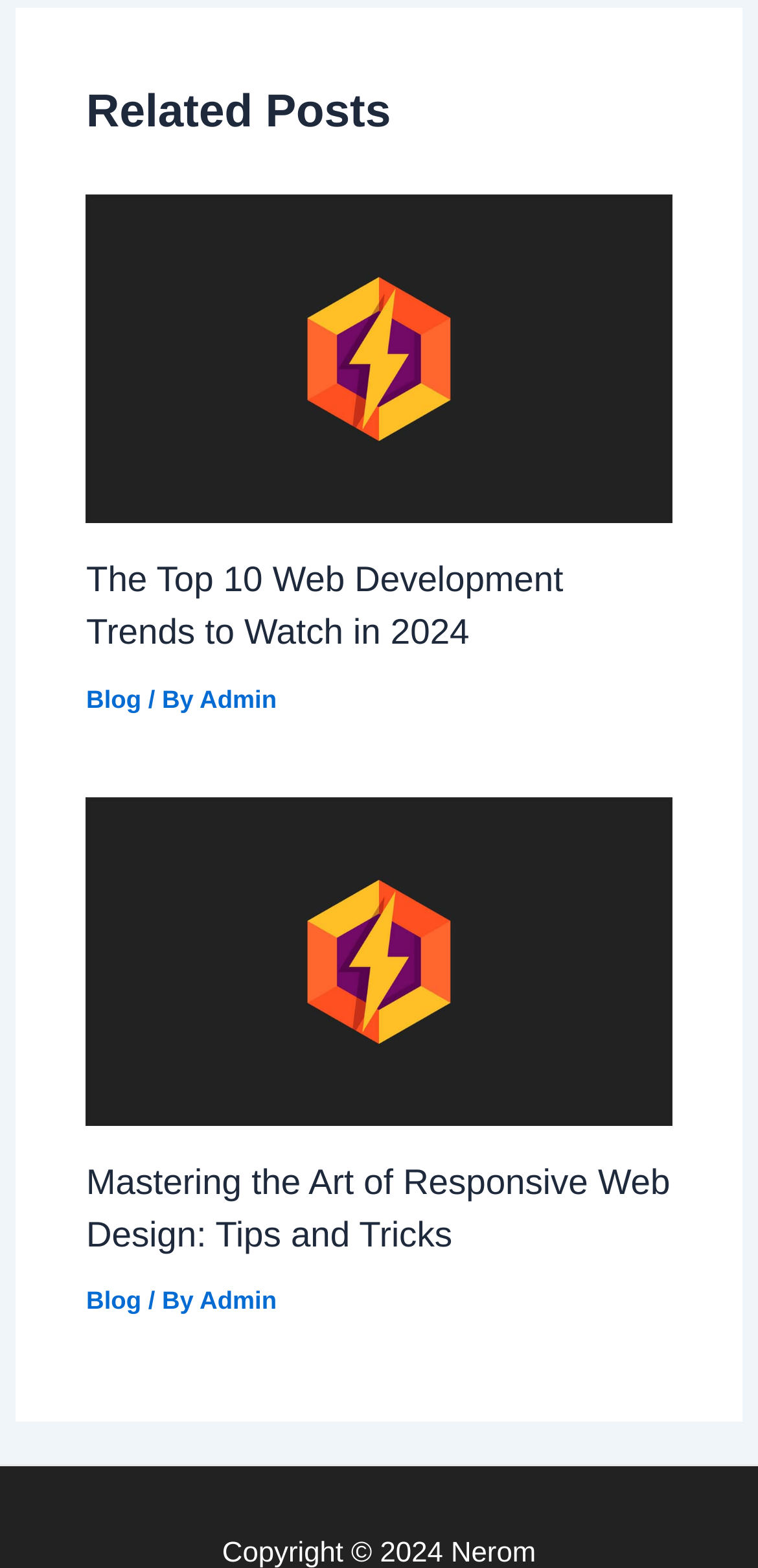Who is the author of the second article?
Refer to the image and provide a one-word or short phrase answer.

Admin